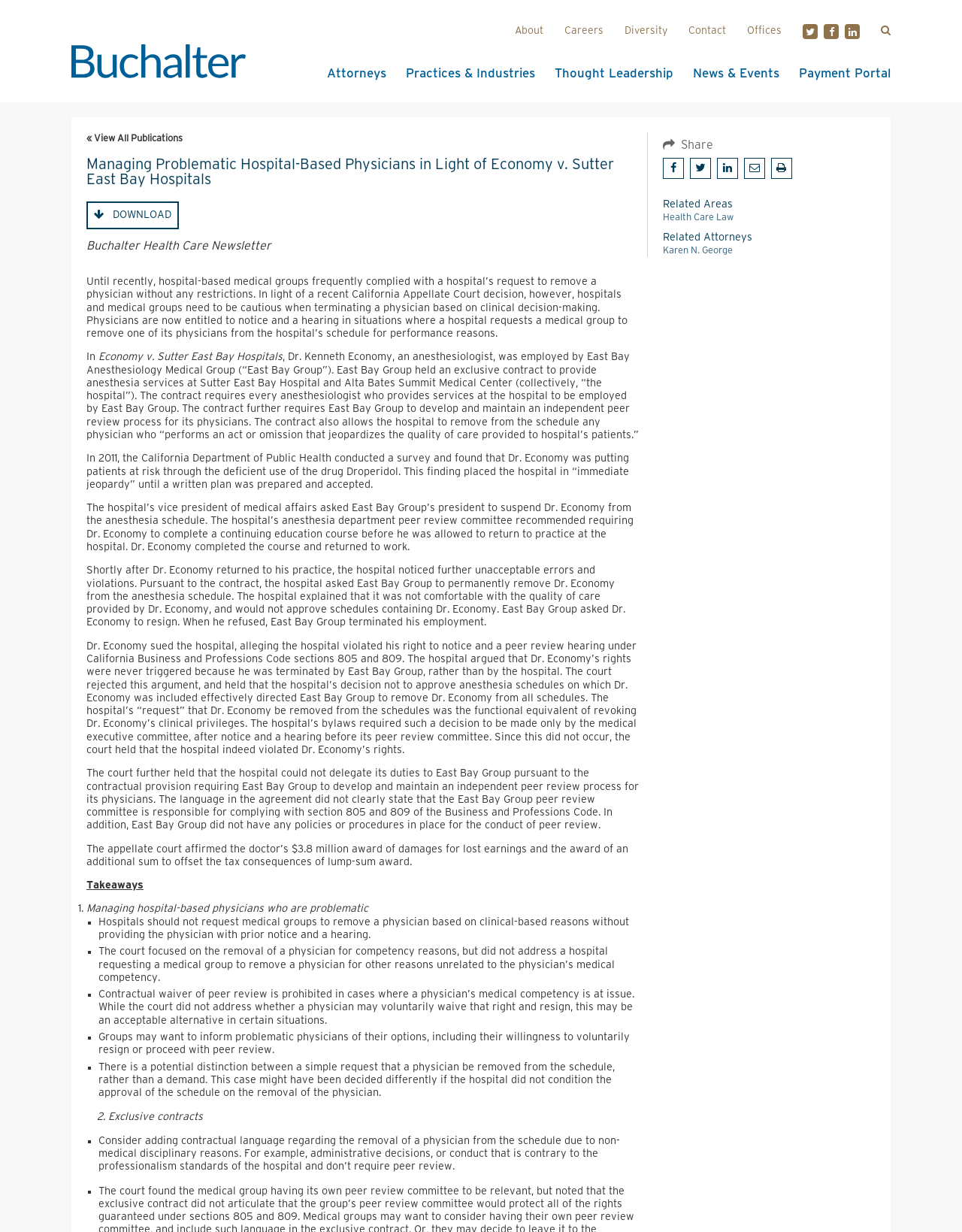What is the name of the doctor involved in the case?
Please respond to the question thoroughly and include all relevant details.

The name of the doctor involved in the case is Dr. Kenneth Economy, which is mentioned in the text as an anesthesiologist who was employed by East Bay Anesthesiology Medical Group.